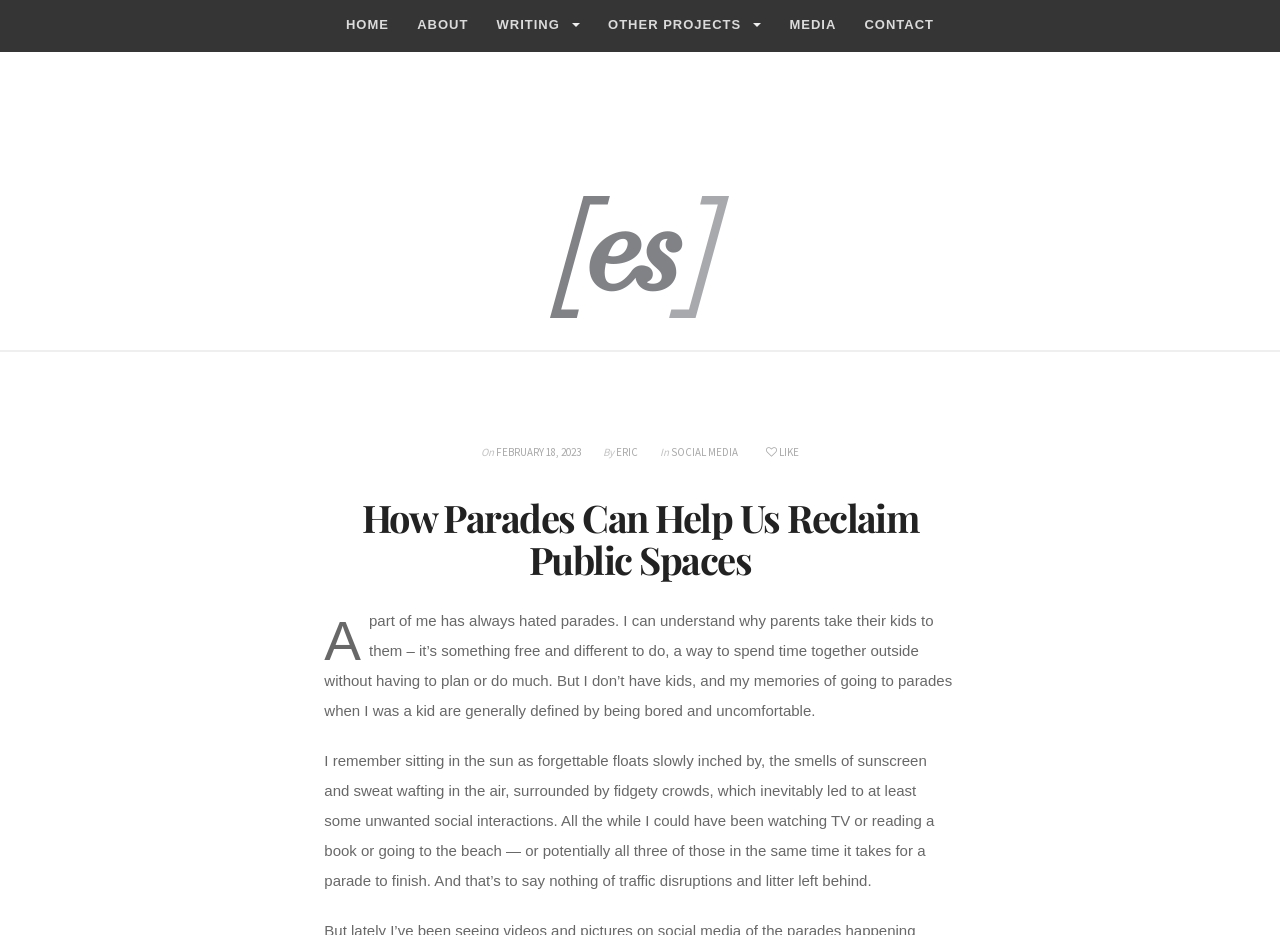What is the topic of the article?
Please provide a full and detailed response to the question.

The topic of the article can be inferred from the heading 'How Parades Can Help Us Reclaim Public Spaces' and the content of the article which discusses the author's experience and thoughts about parades.